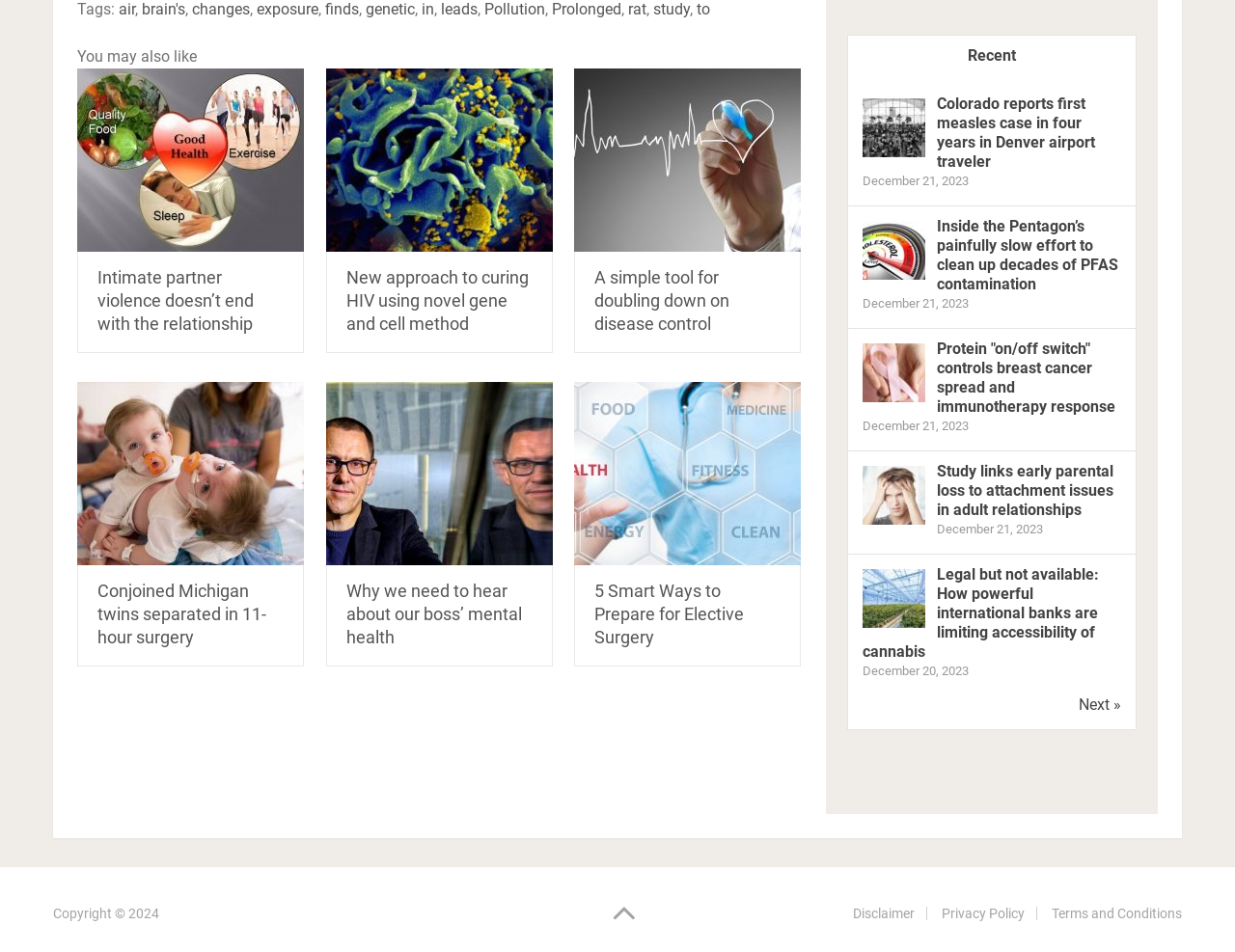Identify the bounding box coordinates of the clickable section necessary to follow the following instruction: "Visit the home page". The coordinates should be presented as four float numbers from 0 to 1, i.e., [left, top, right, bottom].

None